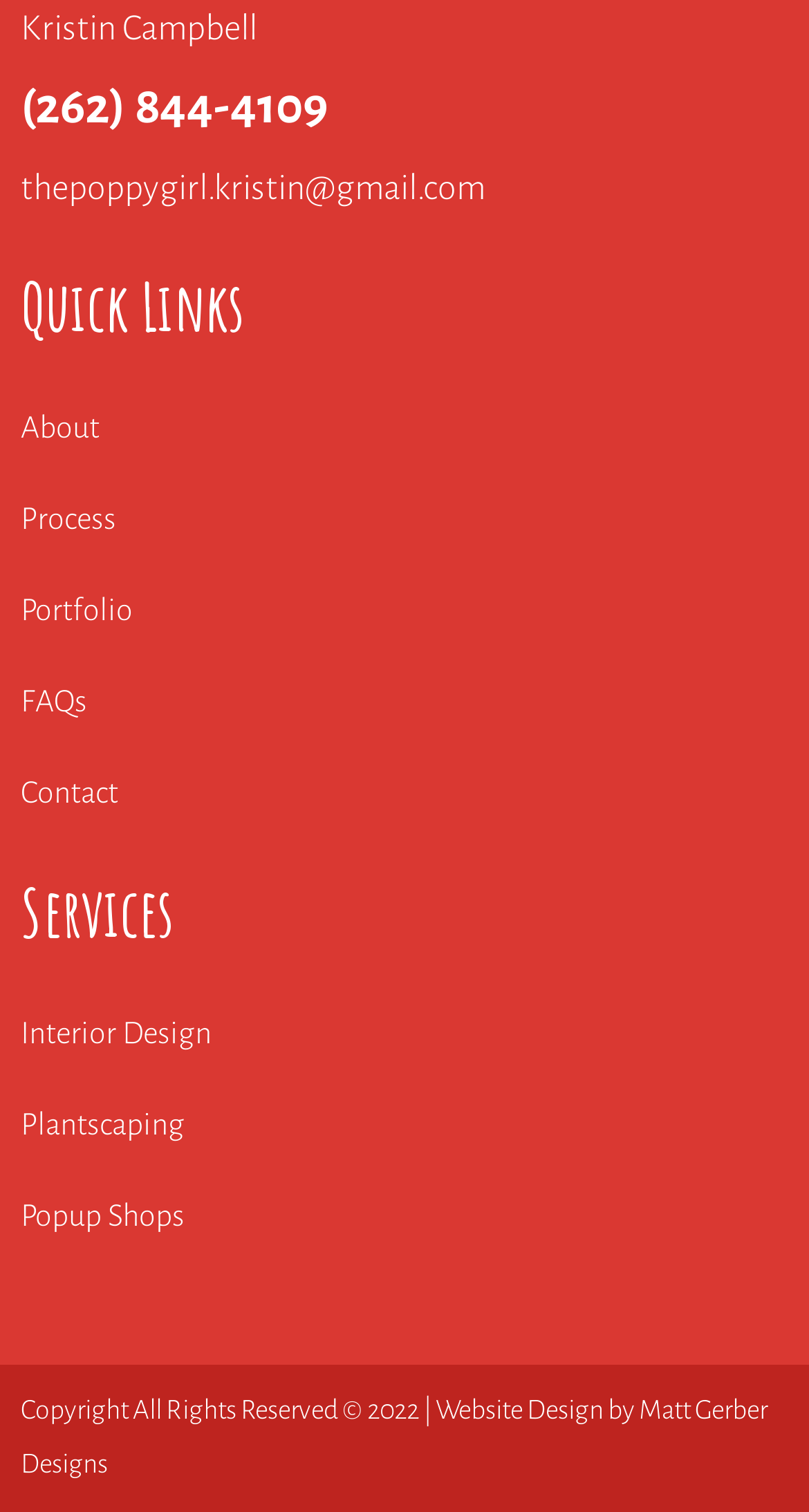Bounding box coordinates are specified in the format (top-left x, top-left y, bottom-right x, bottom-right y). All values are floating point numbers bounded between 0 and 1. Please provide the bounding box coordinate of the region this sentence describes: About

[0.026, 0.253, 0.974, 0.313]